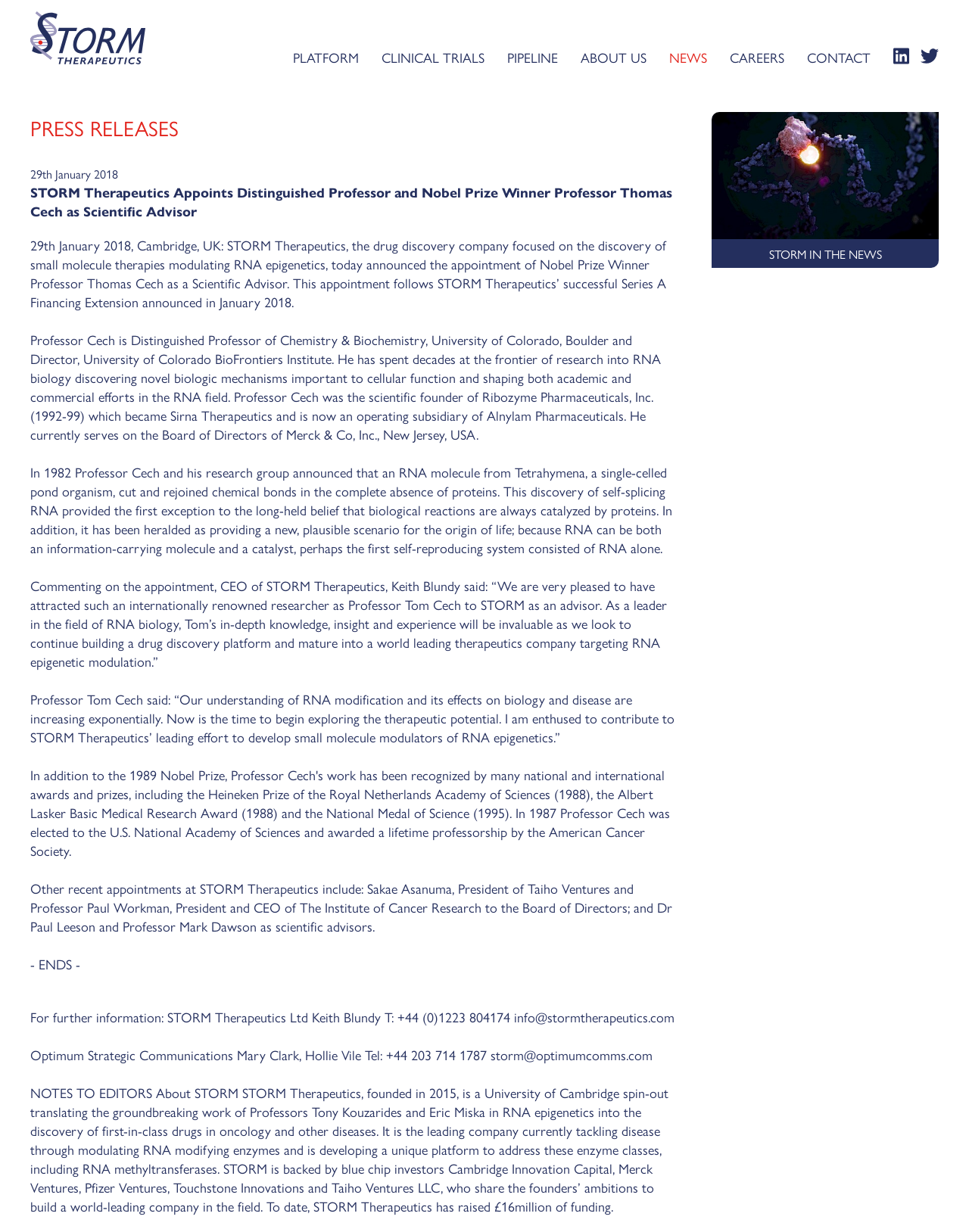Please locate the bounding box coordinates of the element's region that needs to be clicked to follow the instruction: "View the About page". The bounding box coordinates should be provided as four float numbers between 0 and 1, i.e., [left, top, right, bottom].

None